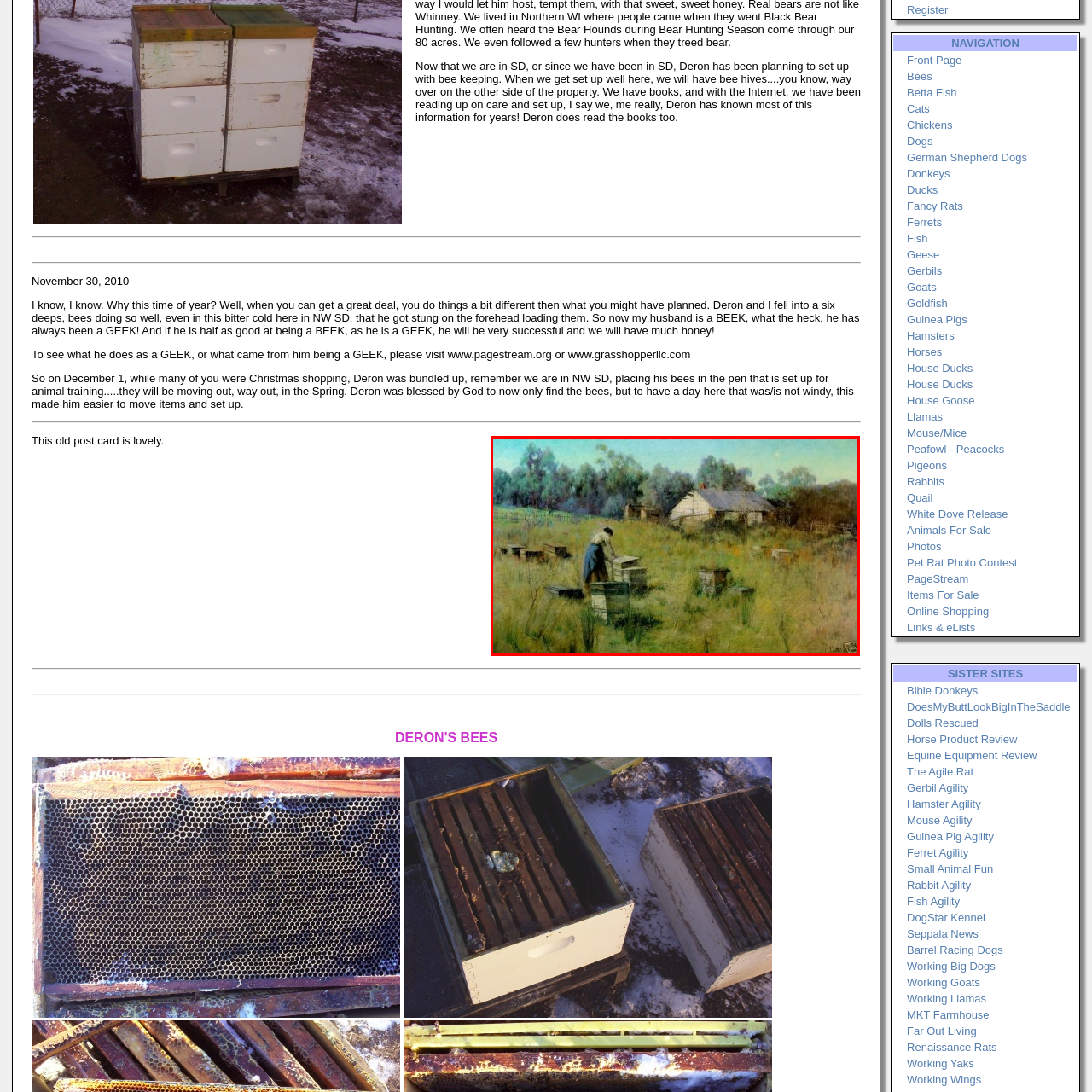What is the color of the sky in the image?
View the image highlighted by the red bounding box and provide your answer in a single word or a brief phrase.

Gentle hues